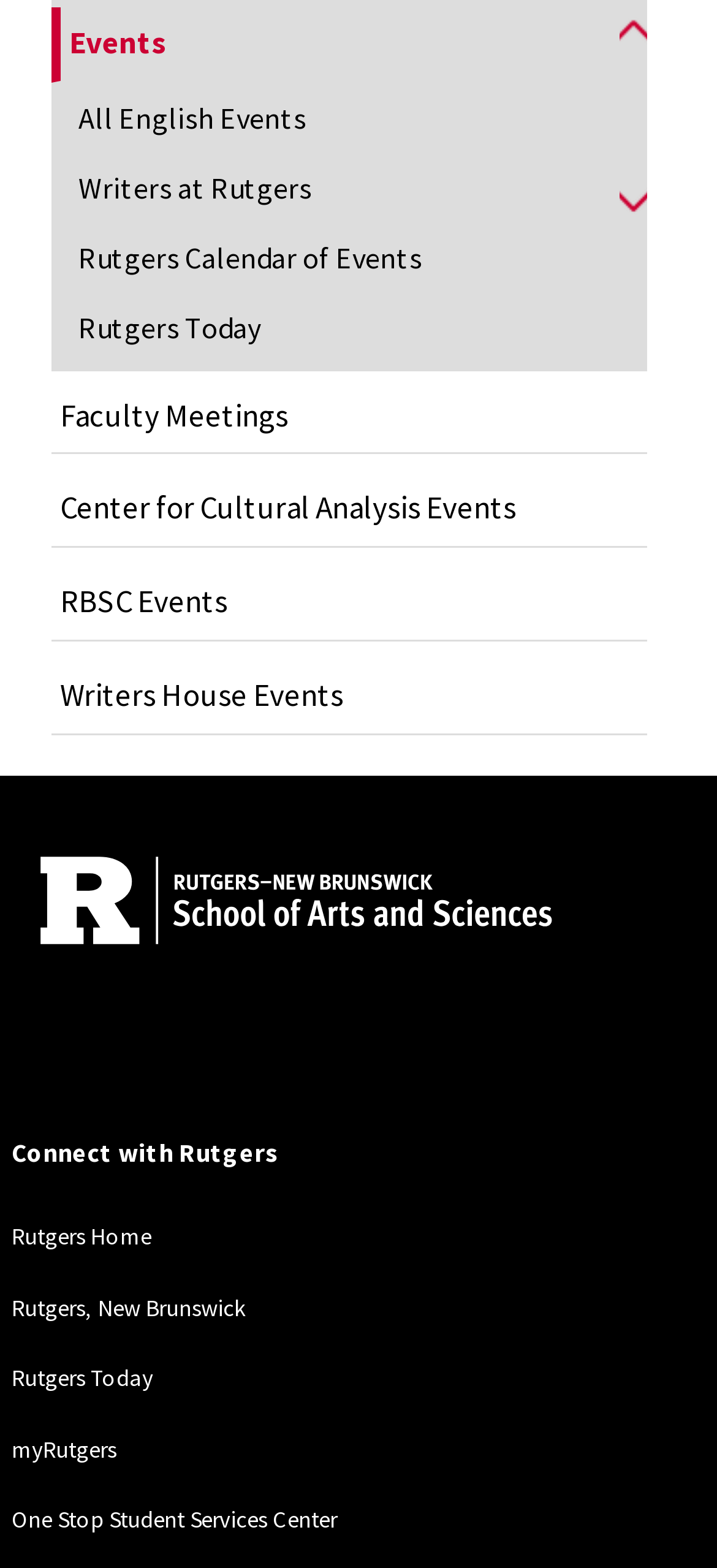Determine the bounding box coordinates for the element that should be clicked to follow this instruction: "Click on Events". The coordinates should be given as four float numbers between 0 and 1, in the format [left, top, right, bottom].

[0.084, 0.005, 0.904, 0.051]